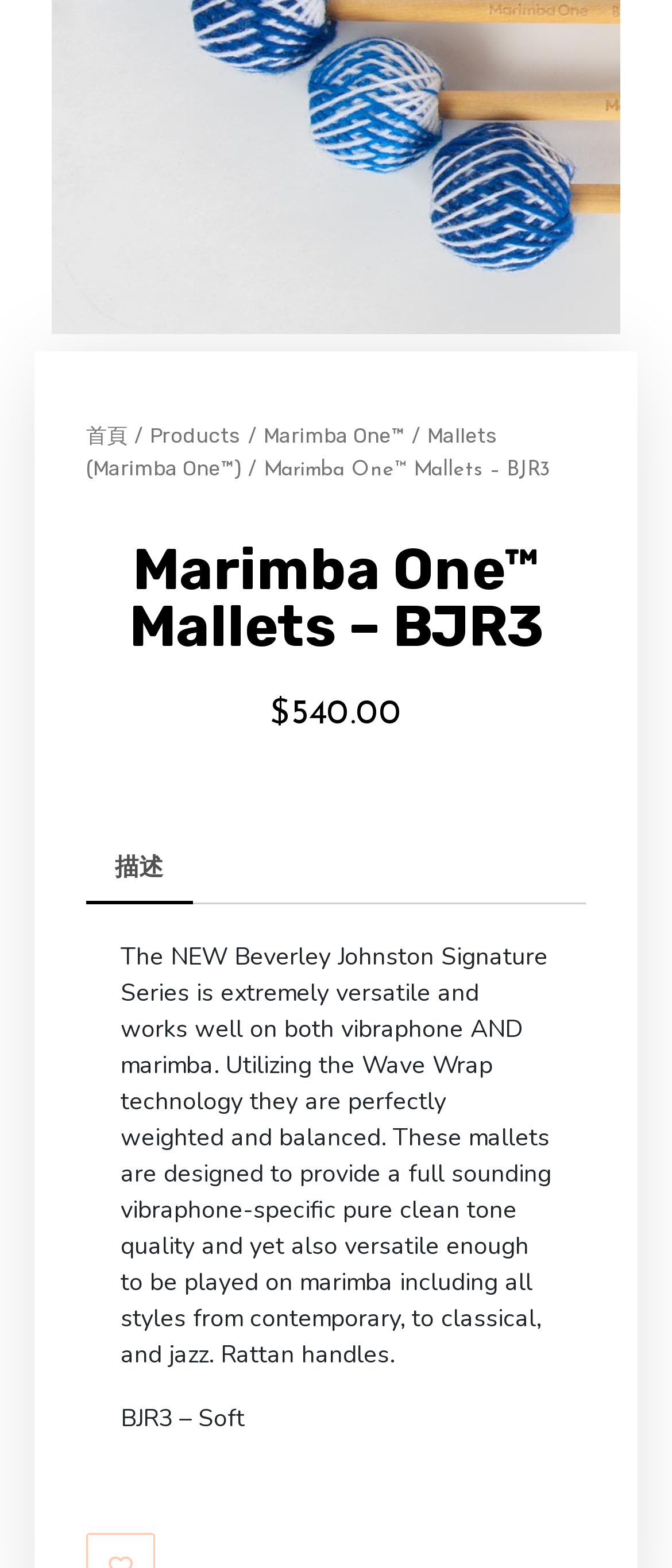Find the bounding box coordinates for the UI element that matches this description: "Marimba One™".

[0.392, 0.271, 0.603, 0.286]